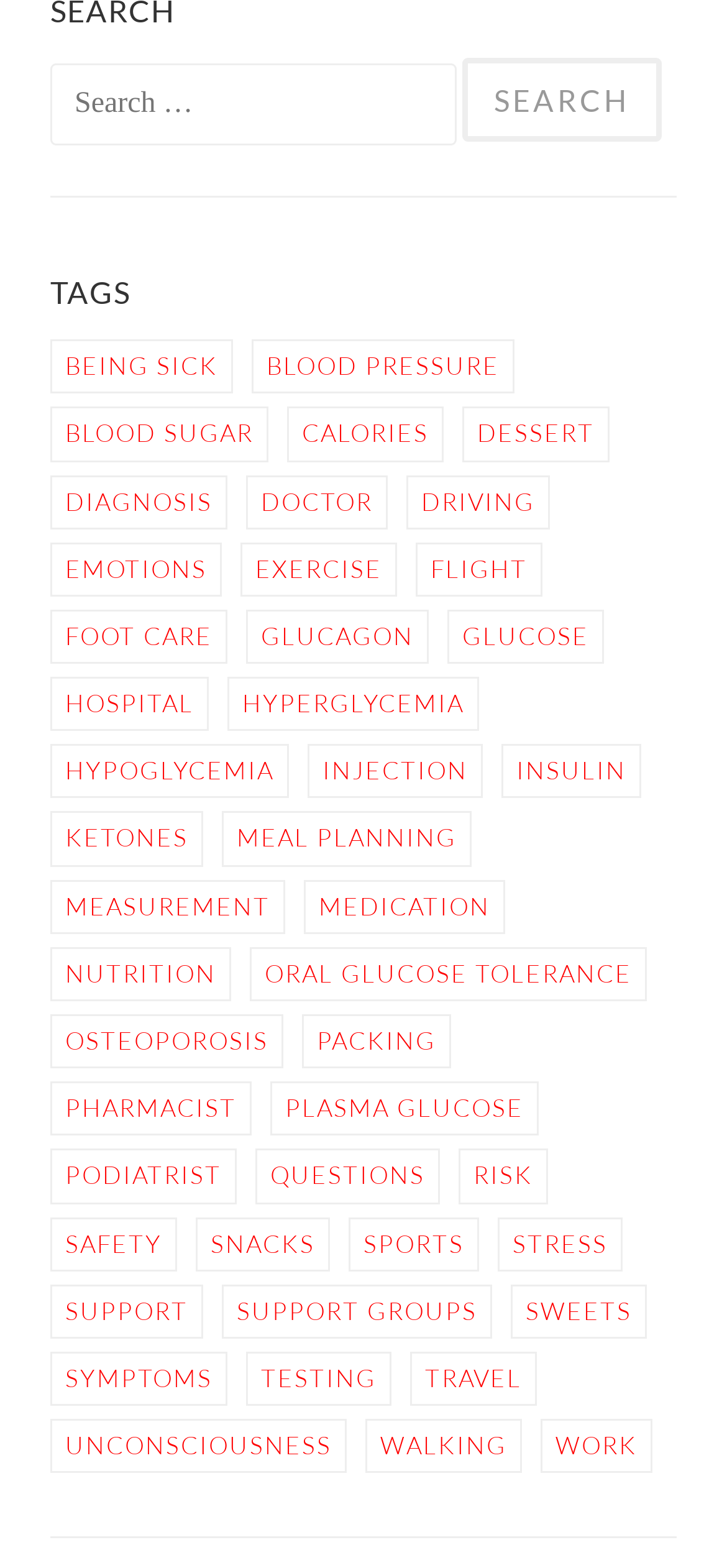Please locate the bounding box coordinates of the region I need to click to follow this instruction: "Click on Being sick".

[0.069, 0.217, 0.321, 0.251]